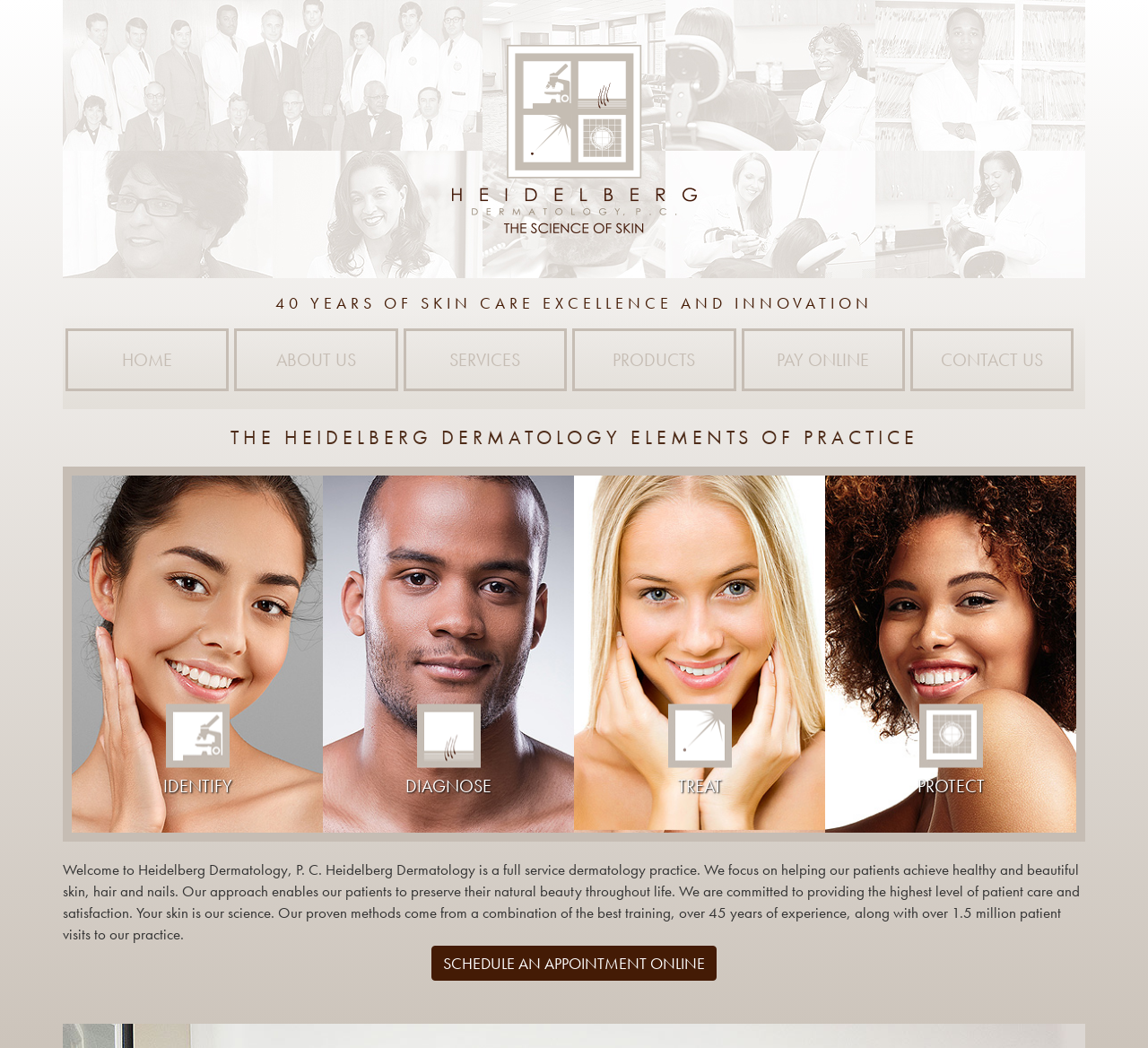How many years of experience do the doctors have?
Answer the question with as much detail as possible.

The experience of the doctors can be found in the StaticText element that says '40 YEARS OF SKIN CARE EXCELLENCE AND INNOVATION'. This text is located near the top of the page and suggests that the doctors have over 40 years of experience.